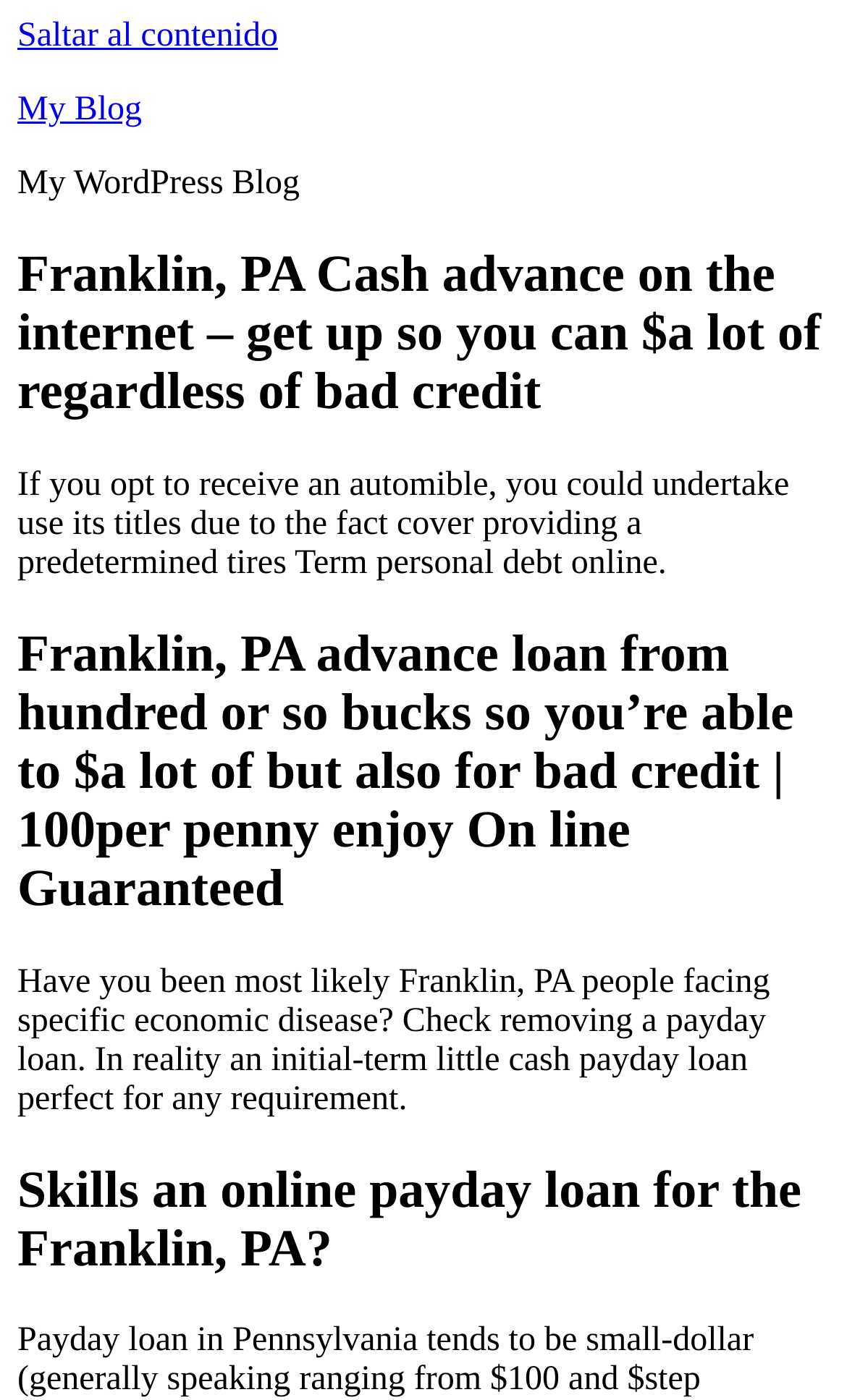Identify the bounding box of the UI element that matches this description: "My Blog".

[0.021, 0.065, 0.168, 0.091]